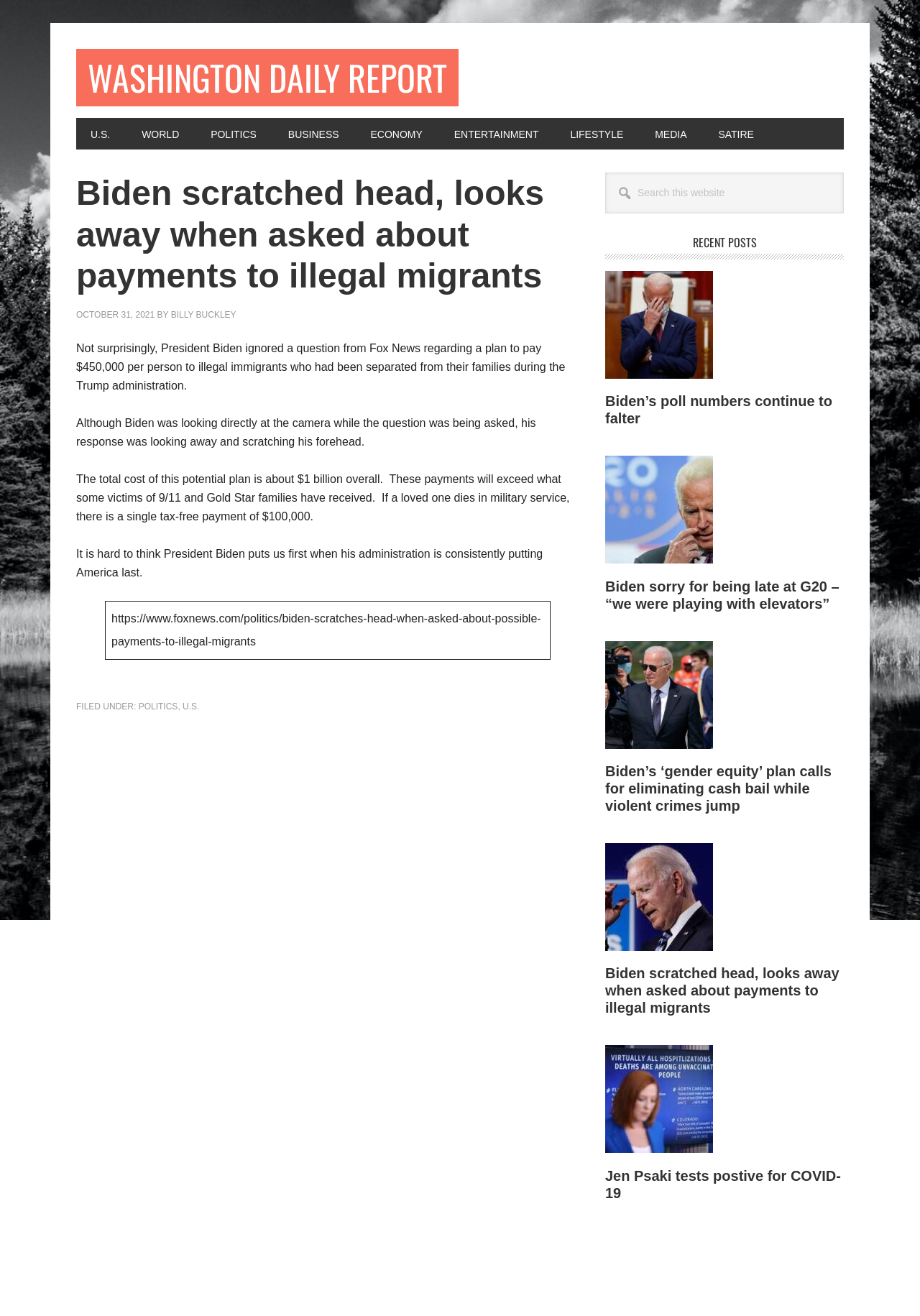Predict the bounding box of the UI element based on this description: "Billy Buckley".

[0.186, 0.235, 0.257, 0.243]